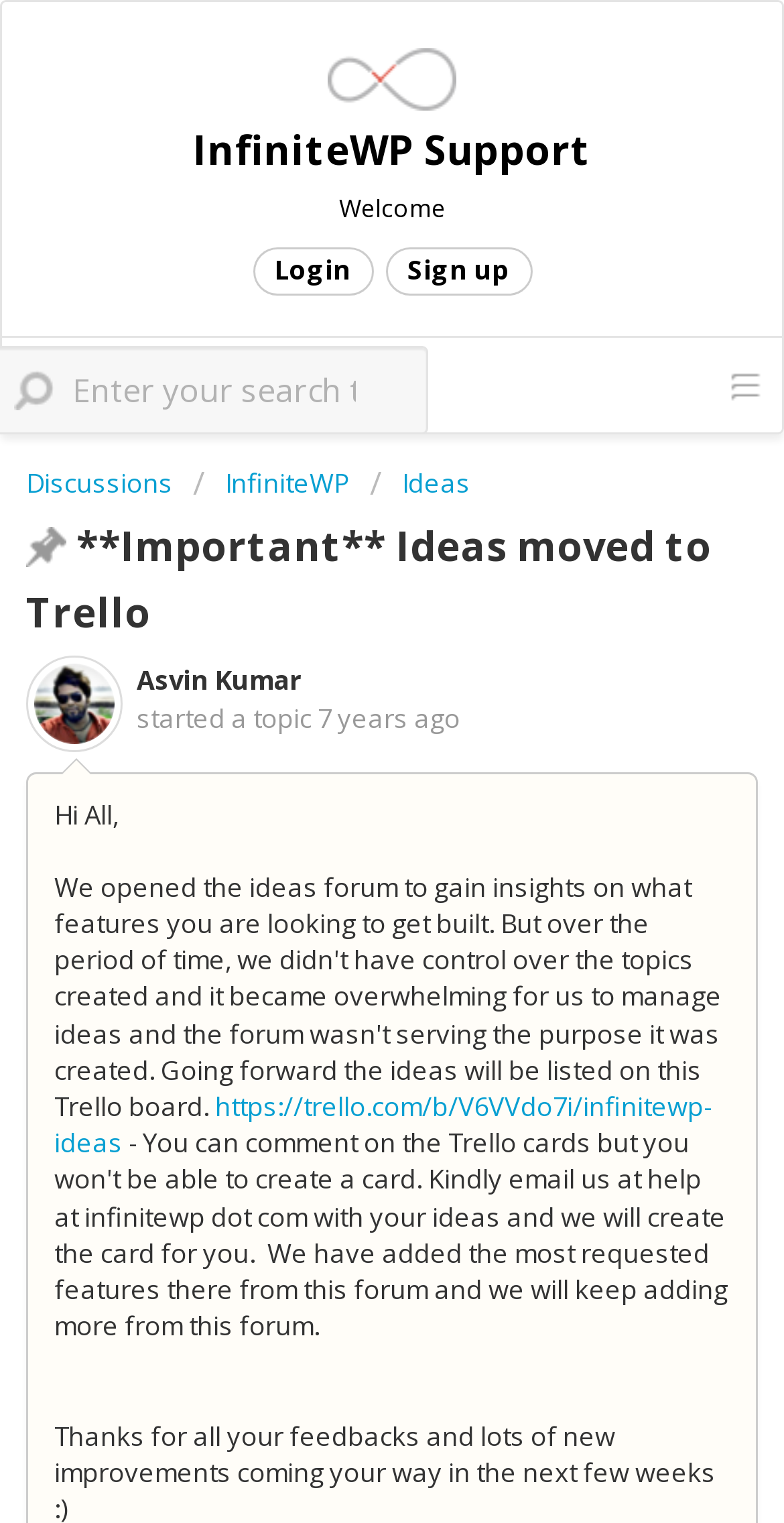Locate the bounding box coordinates of the UI element described by: "Sign up". The bounding box coordinates should consist of four float numbers between 0 and 1, i.e., [left, top, right, bottom].

[0.491, 0.163, 0.678, 0.195]